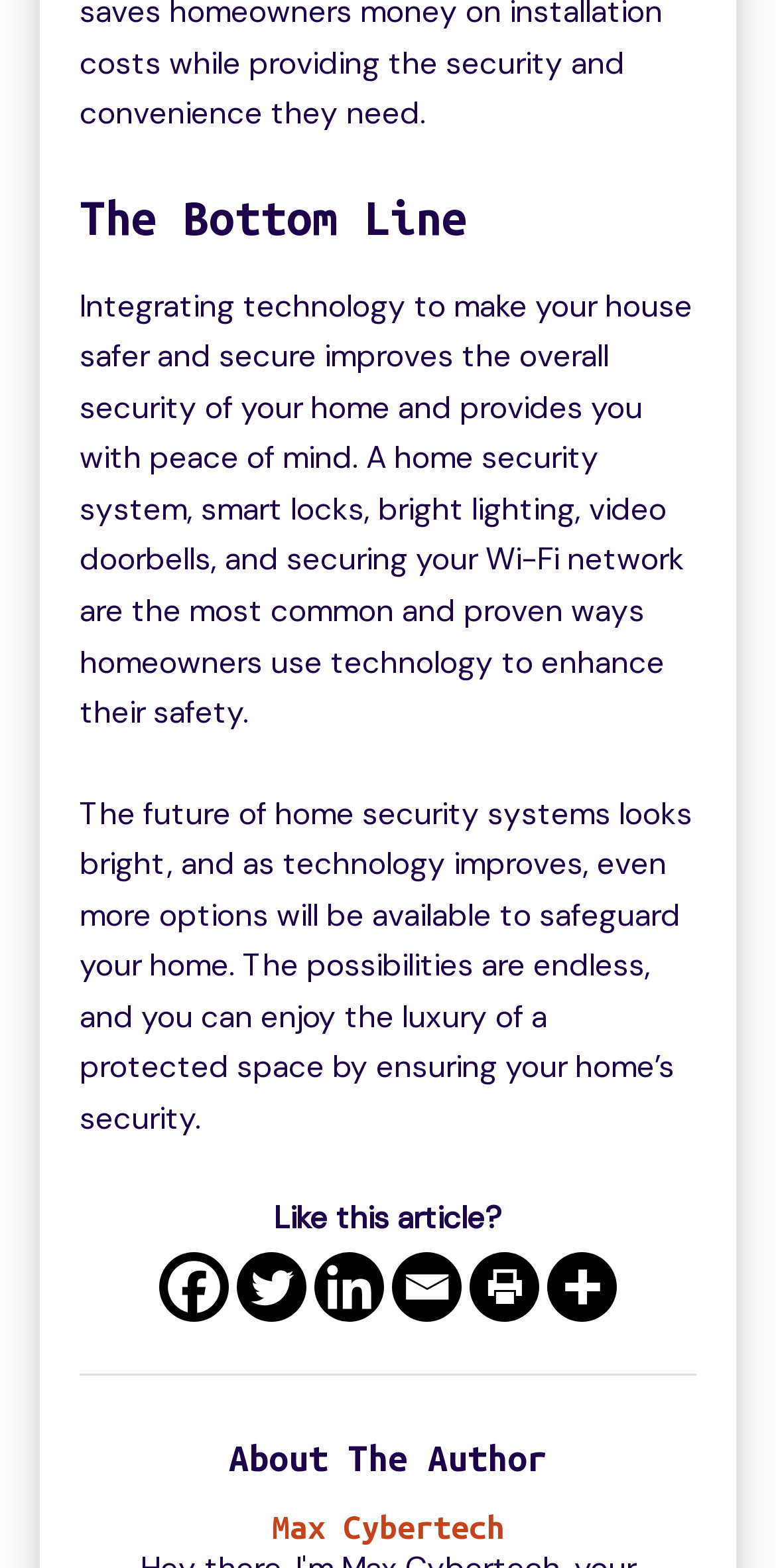Reply to the question with a brief word or phrase: What social media platforms are available for sharing?

Facebook, Twitter, Linkedin